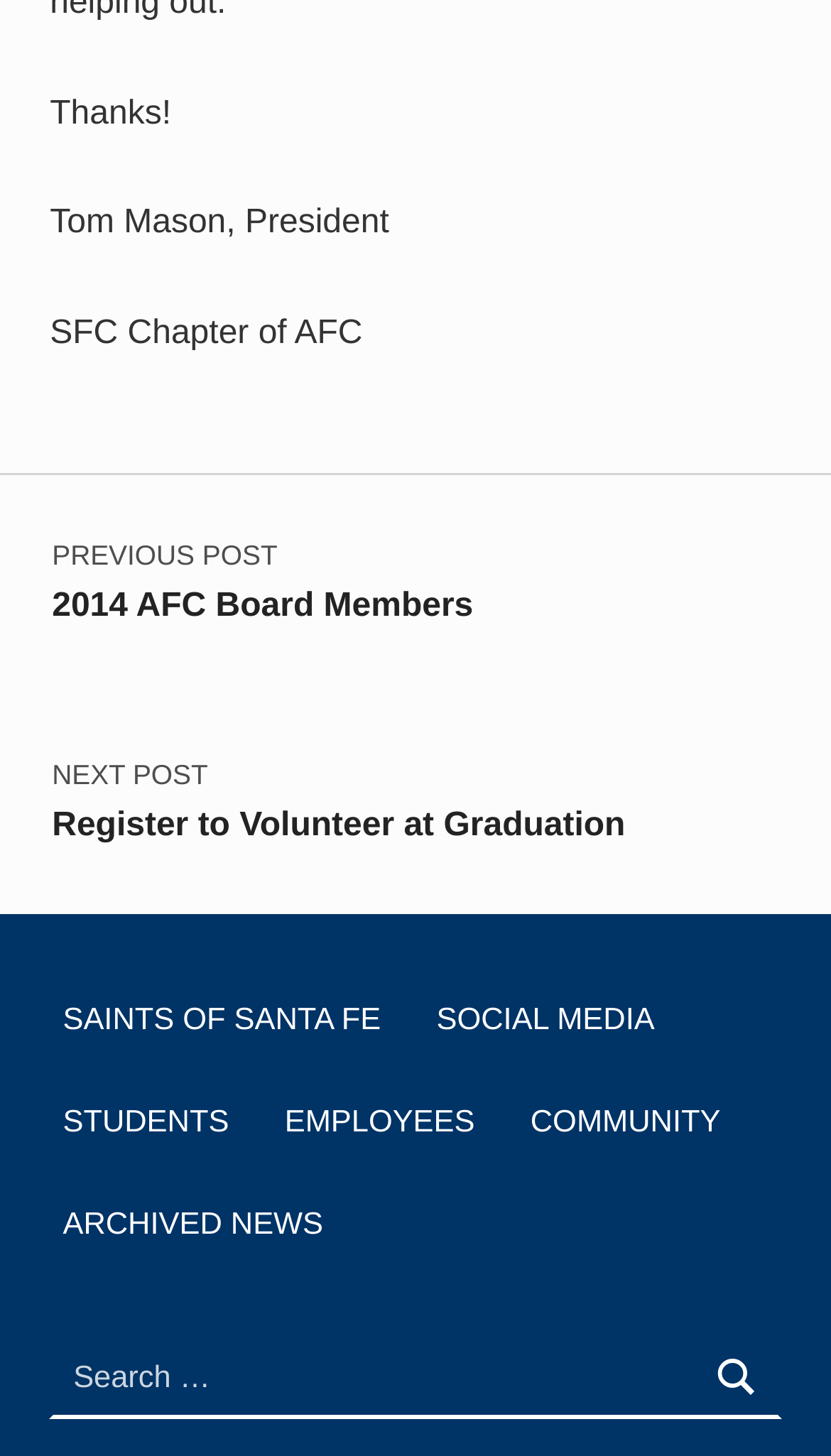Show the bounding box coordinates for the element that needs to be clicked to execute the following instruction: "visit social media page". Provide the coordinates in the form of four float numbers between 0 and 1, i.e., [left, top, right, bottom].

[0.51, 0.672, 0.803, 0.728]